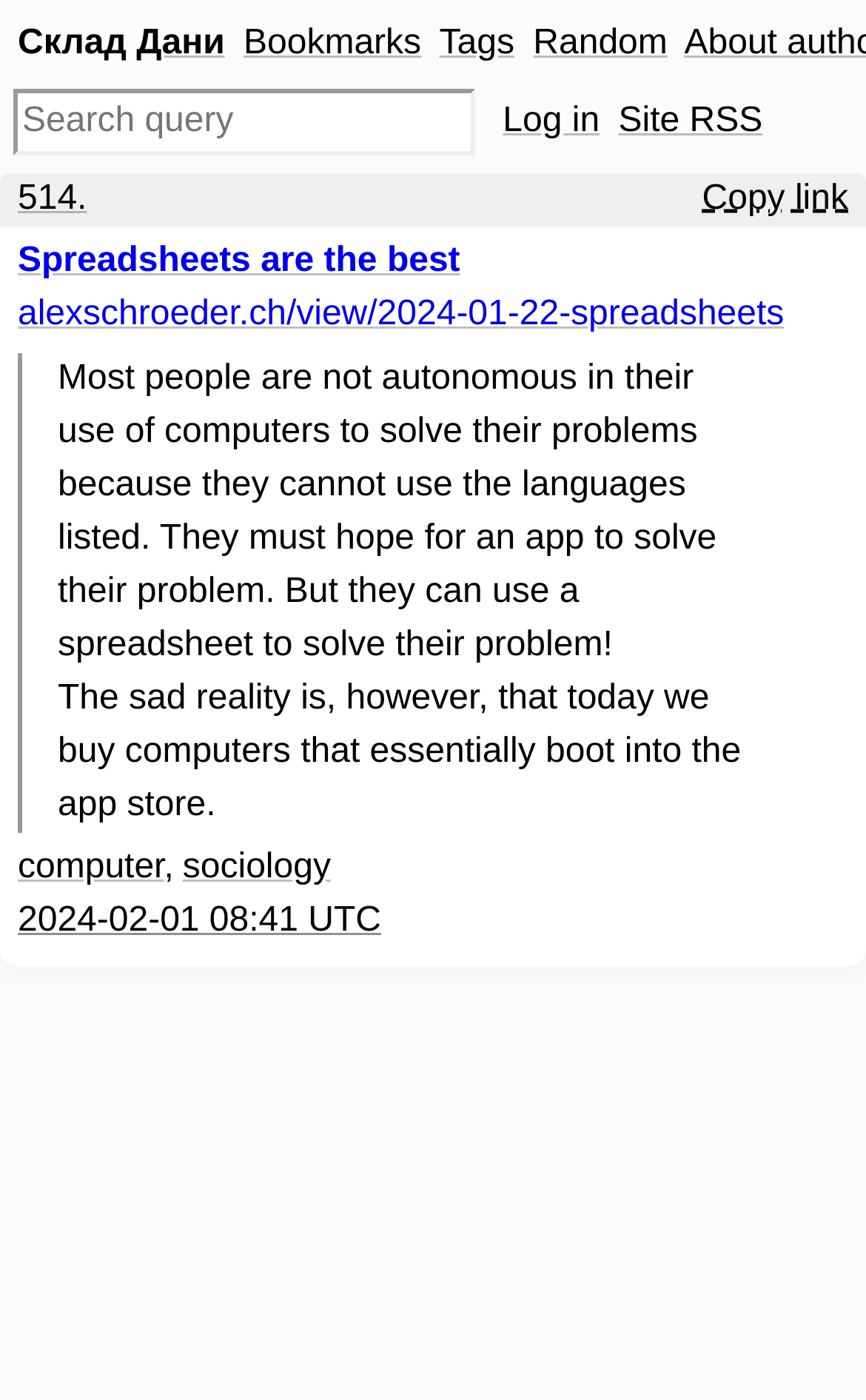Answer succinctly with a single word or phrase:
What is the purpose of the textbox?

Search query